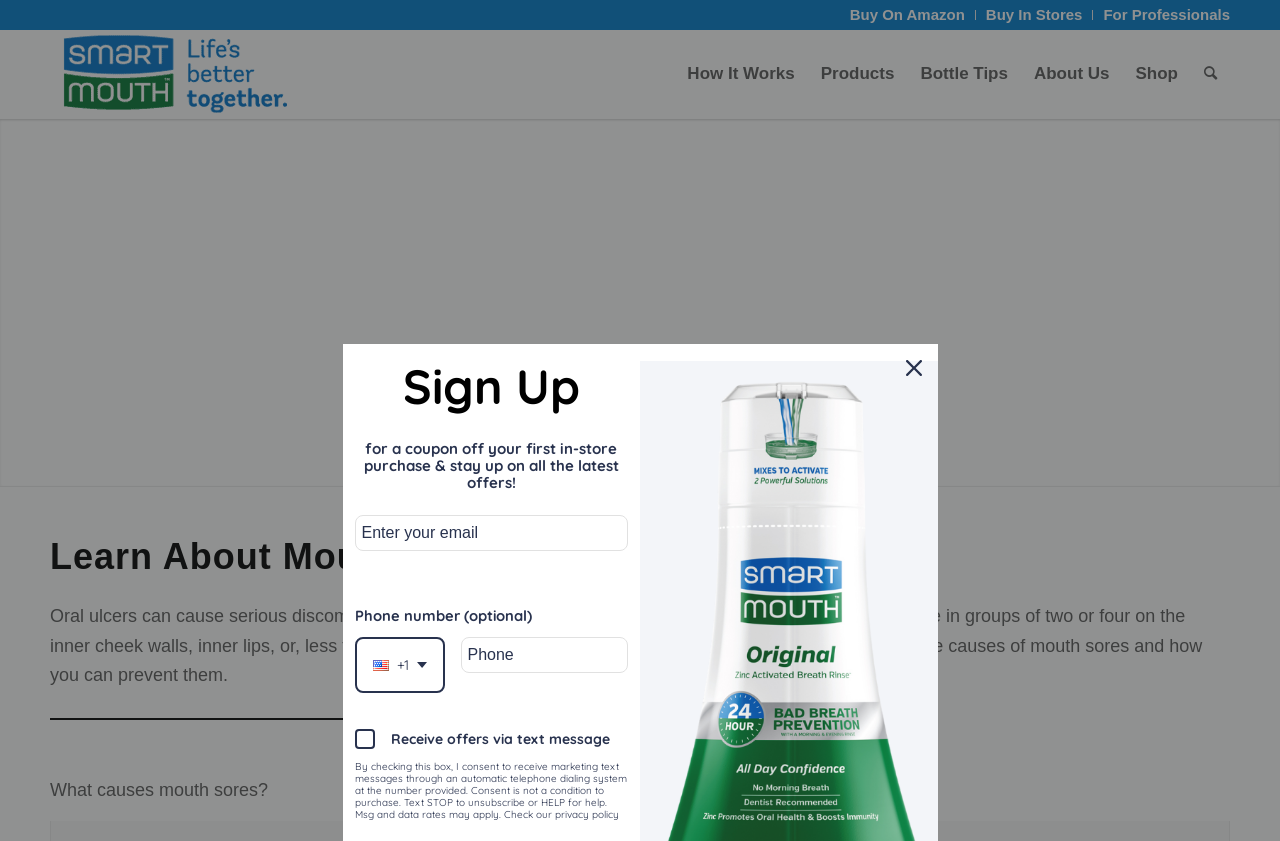Calculate the bounding box coordinates of the UI element given the description: "How It Works".

[0.527, 0.034, 0.631, 0.141]